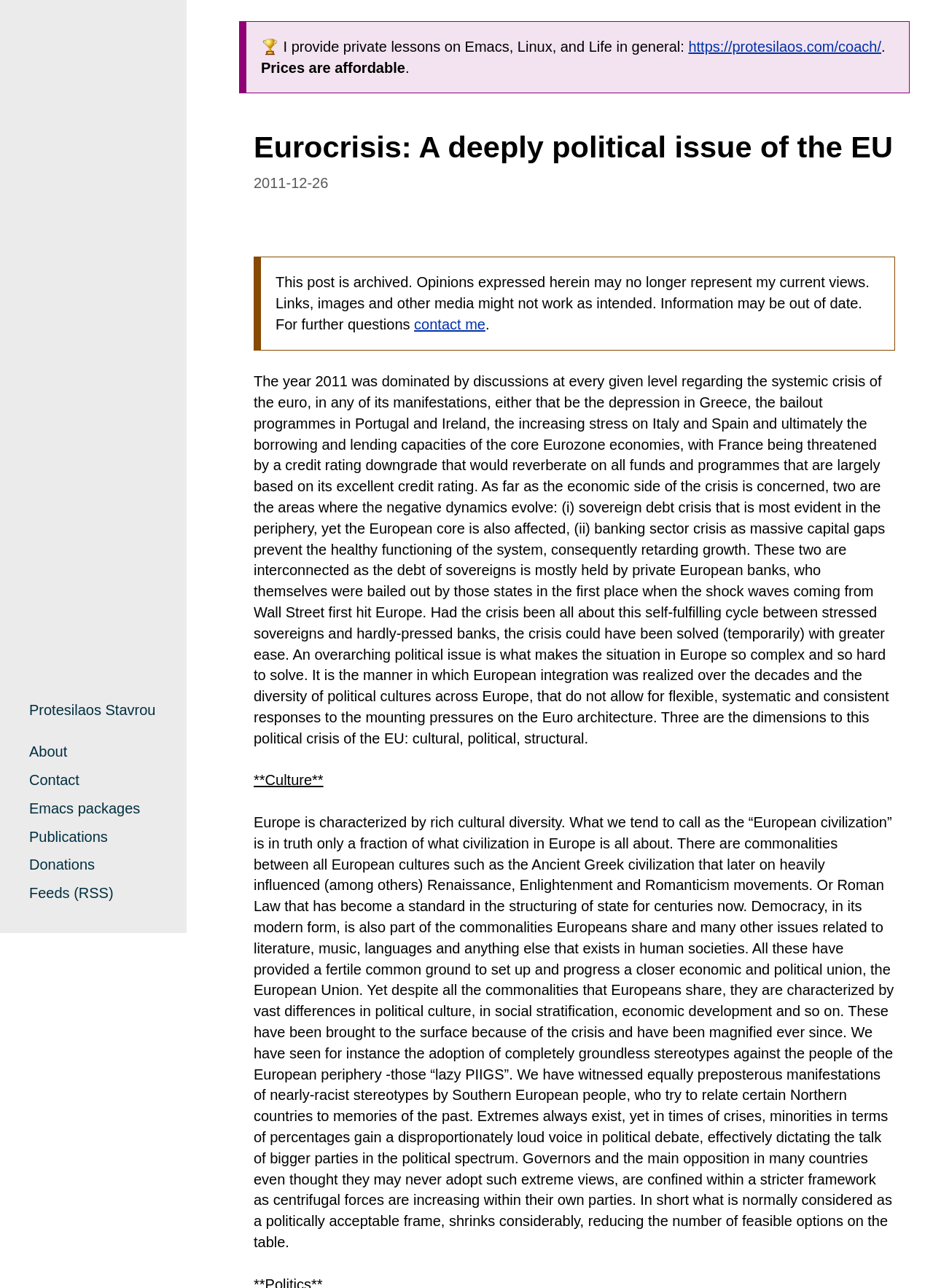Use the details in the image to answer the question thoroughly: 
What is the third dimension of the political crisis of the EU?

The post mentions three dimensions of the political crisis of the EU: cultural, political, and structural, as explained in the static text